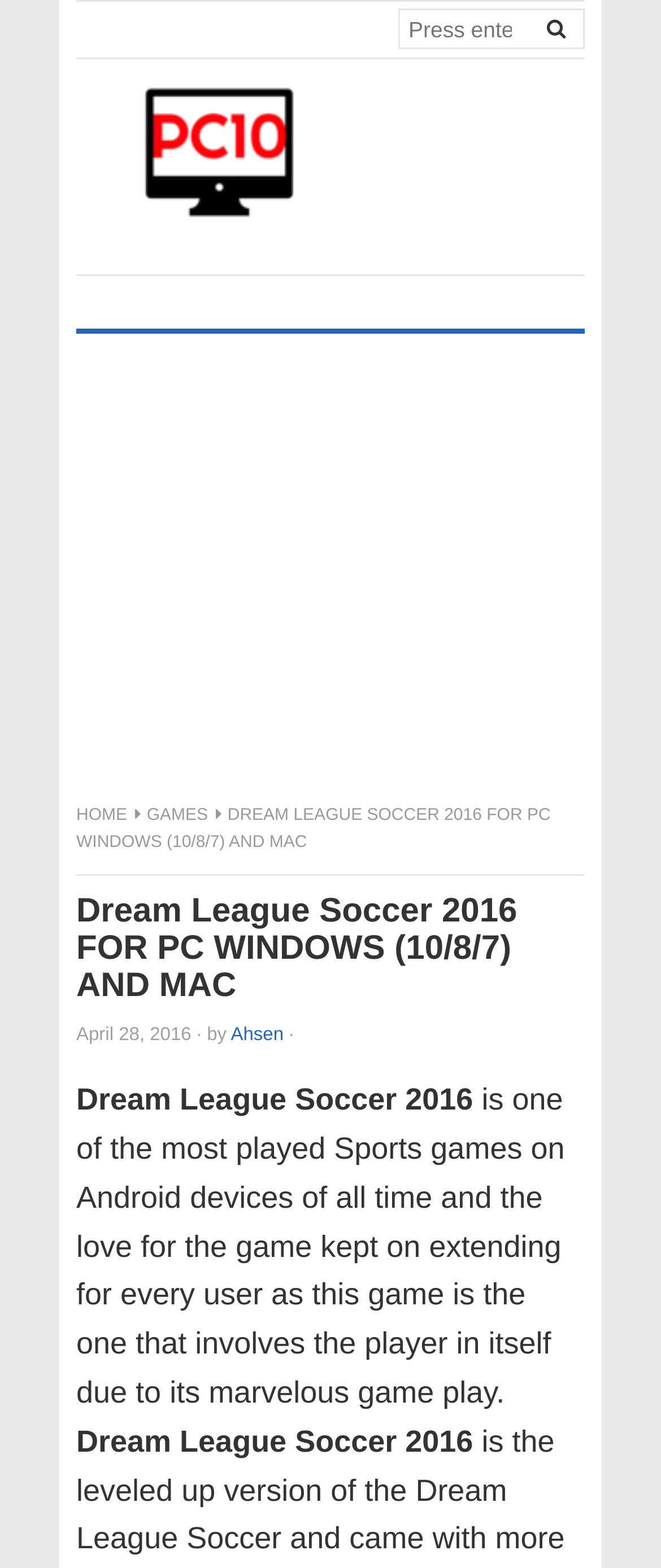Provide the bounding box coordinates in the format (top-left x, top-left y, bottom-right x, bottom-right y). All values are floating point numbers between 0 and 1. Determine the bounding box coordinate of the UI element described as: name="search"

[0.81, 0.004, 0.872, 0.03]